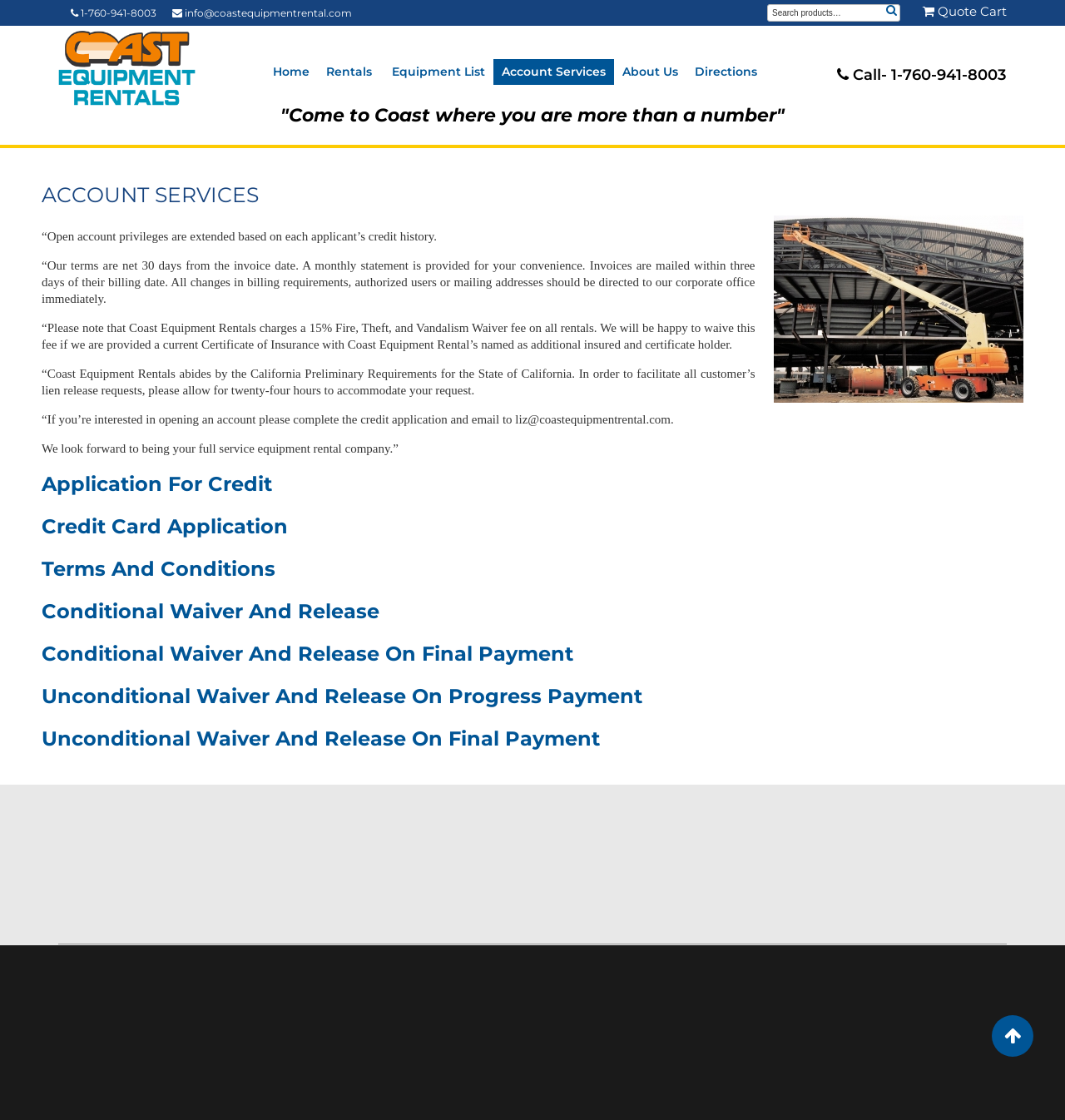Can you identify the bounding box coordinates of the clickable region needed to carry out this instruction: 'Search for something'? The coordinates should be four float numbers within the range of 0 to 1, stated as [left, top, right, bottom].

[0.72, 0.004, 0.845, 0.019]